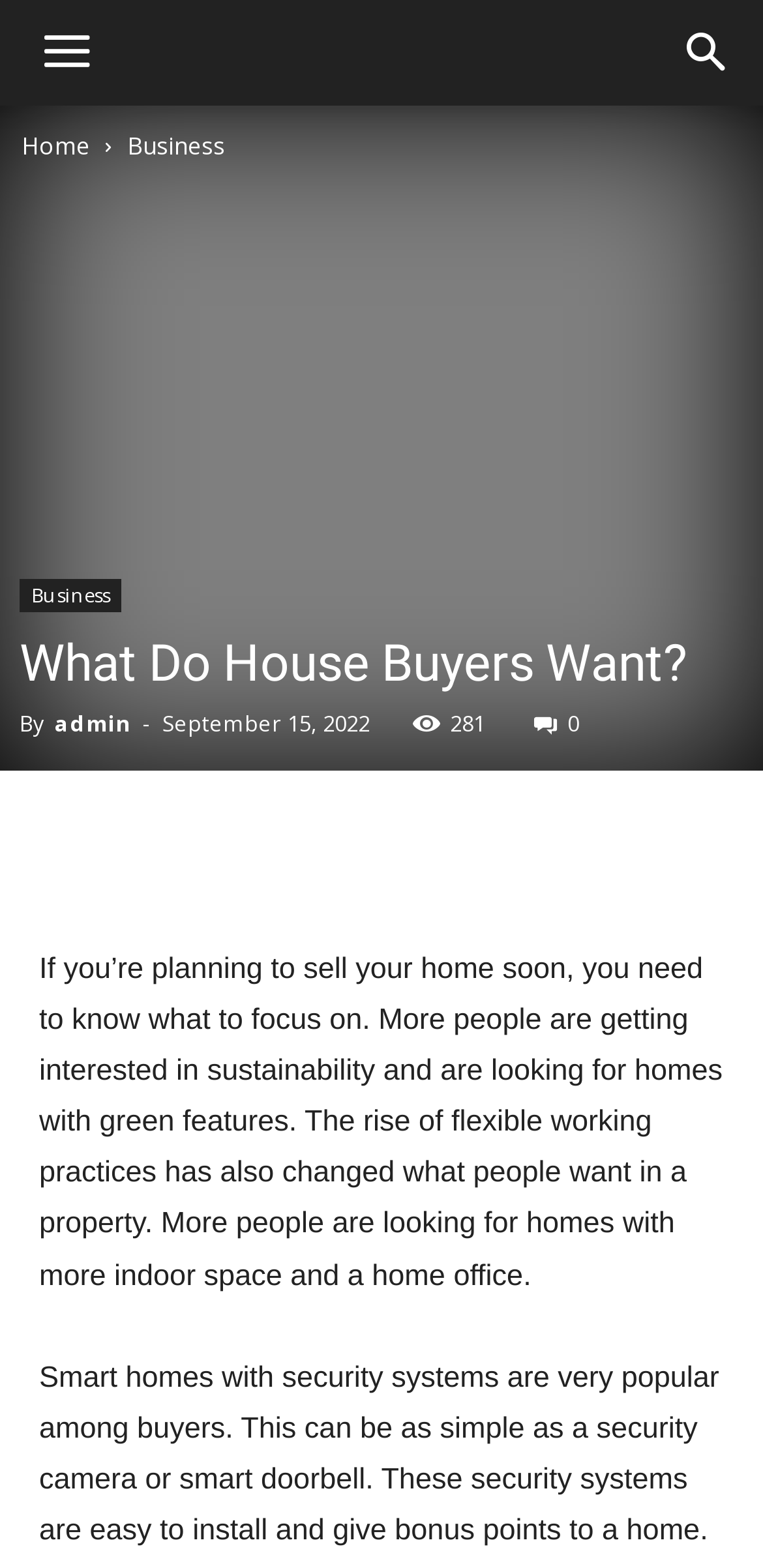What is the author of the article?
Look at the screenshot and provide an in-depth answer.

The author of the article can be determined by reading the link 'admin' next to the 'By' text, which indicates the author's name.